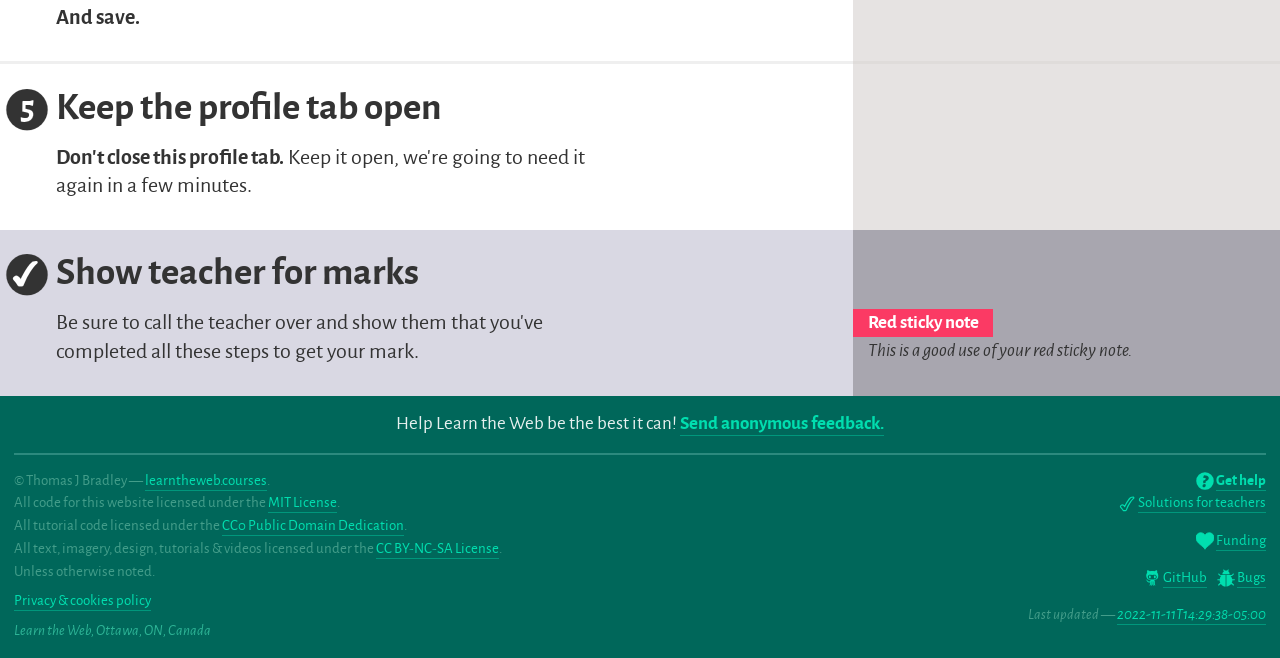Find the bounding box coordinates of the element you need to click on to perform this action: 'Click 'Send anonymous feedback''. The coordinates should be represented by four float values between 0 and 1, in the format [left, top, right, bottom].

[0.531, 0.626, 0.691, 0.662]